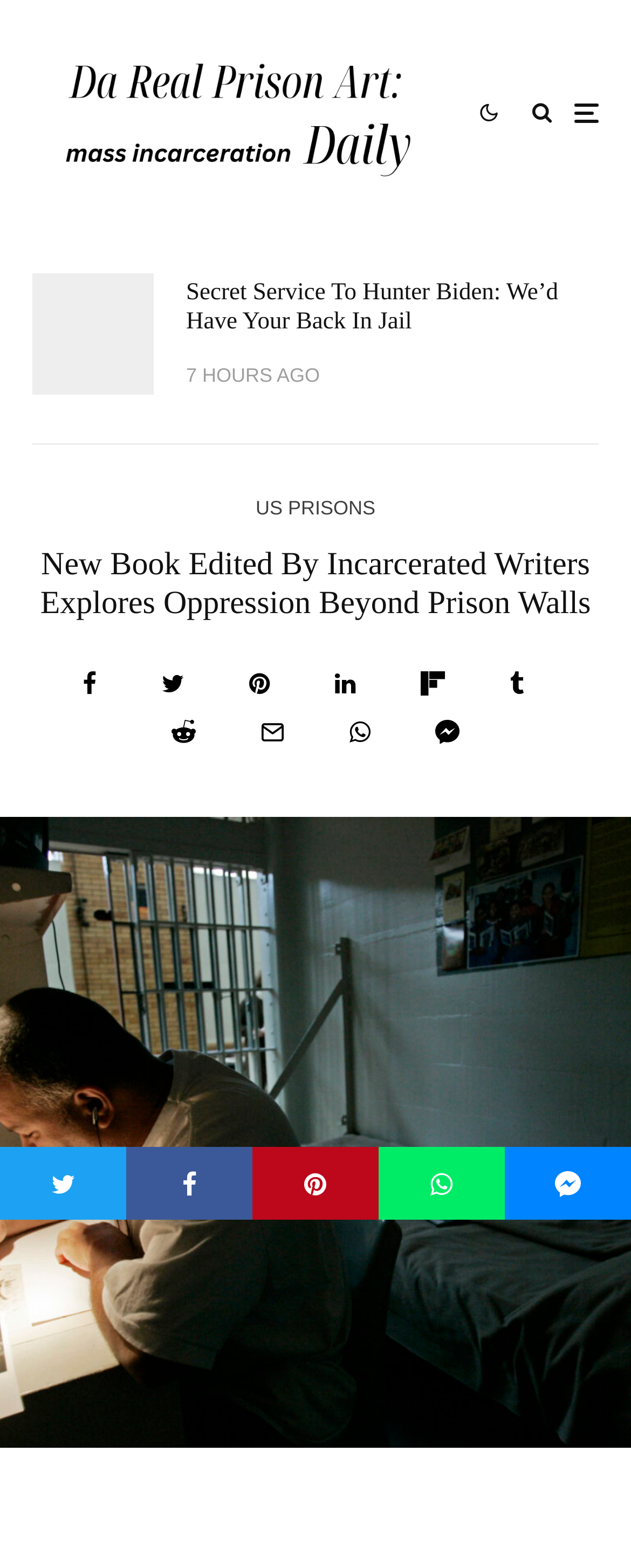What is the topic of the article?
Utilize the information in the image to give a detailed answer to the question.

Based on the webpage, I can see that the article is about a new book edited by incarcerated writers that explores oppression beyond prison walls. This is evident from the heading 'New Book Edited By Incarcerated Writers Explores Oppression Beyond Prison Walls' and the link 'US PRISONS'.